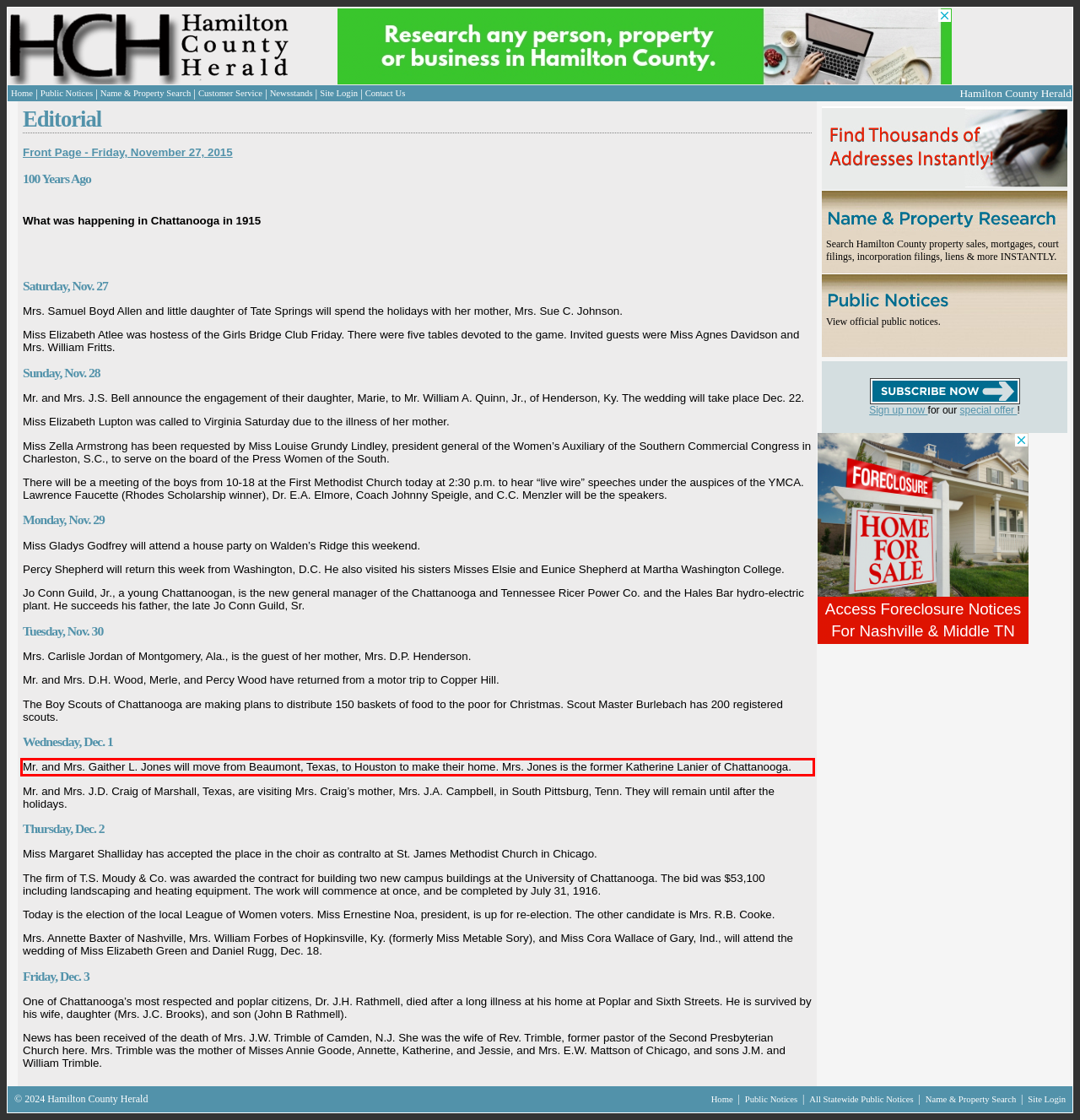There is a UI element on the webpage screenshot marked by a red bounding box. Extract and generate the text content from within this red box.

Mr. and Mrs. Gaither L. Jones will move from Beaumont, Texas, to Houston to make their home. Mrs. Jones is the former Katherine Lanier of Chattanooga.